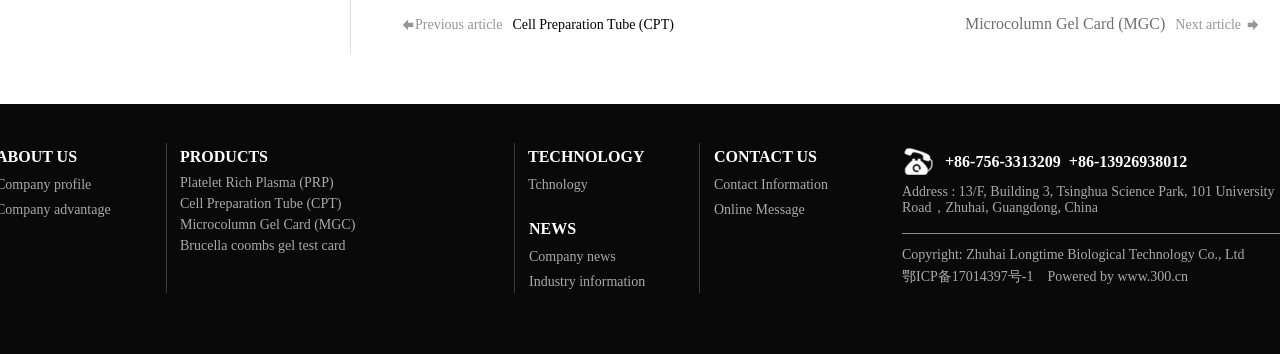Identify the bounding box of the UI element that matches this description: "PRODUCTS".

[0.141, 0.418, 0.209, 0.466]